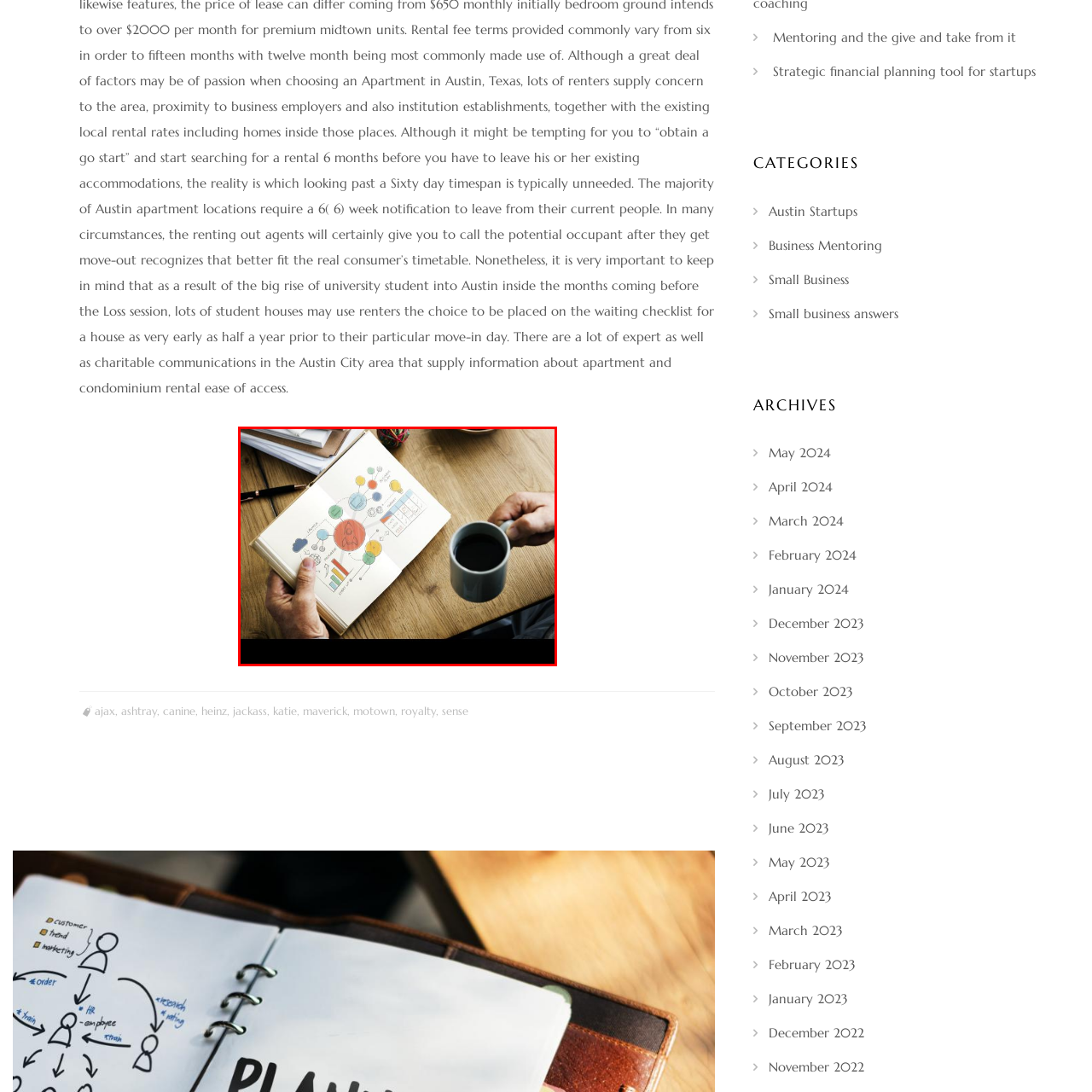Craft a detailed explanation of the image surrounded by the red outline.

In this image, a pair of hands is holding an open book that displays colorful diagrams and charts, indicating data visualization and planning. The book is resting on a wooden surface, which suggests a cozy, productive workspace atmosphere. One hand cradles a mug filled with a dark beverage, possibly coffee or tea, reflecting a moment of contemplation or brainstorming. Nearby, scattered items such as notebooks and a ball of yarn hint at a creative environment, potentially dedicated to strategic financial planning or business mentoring. The visuals in the book emphasize analytical thinking, as symbols like graphs and colored bubbles denote key concepts and insights, contributing to a sense of preparation and strategic foresight.